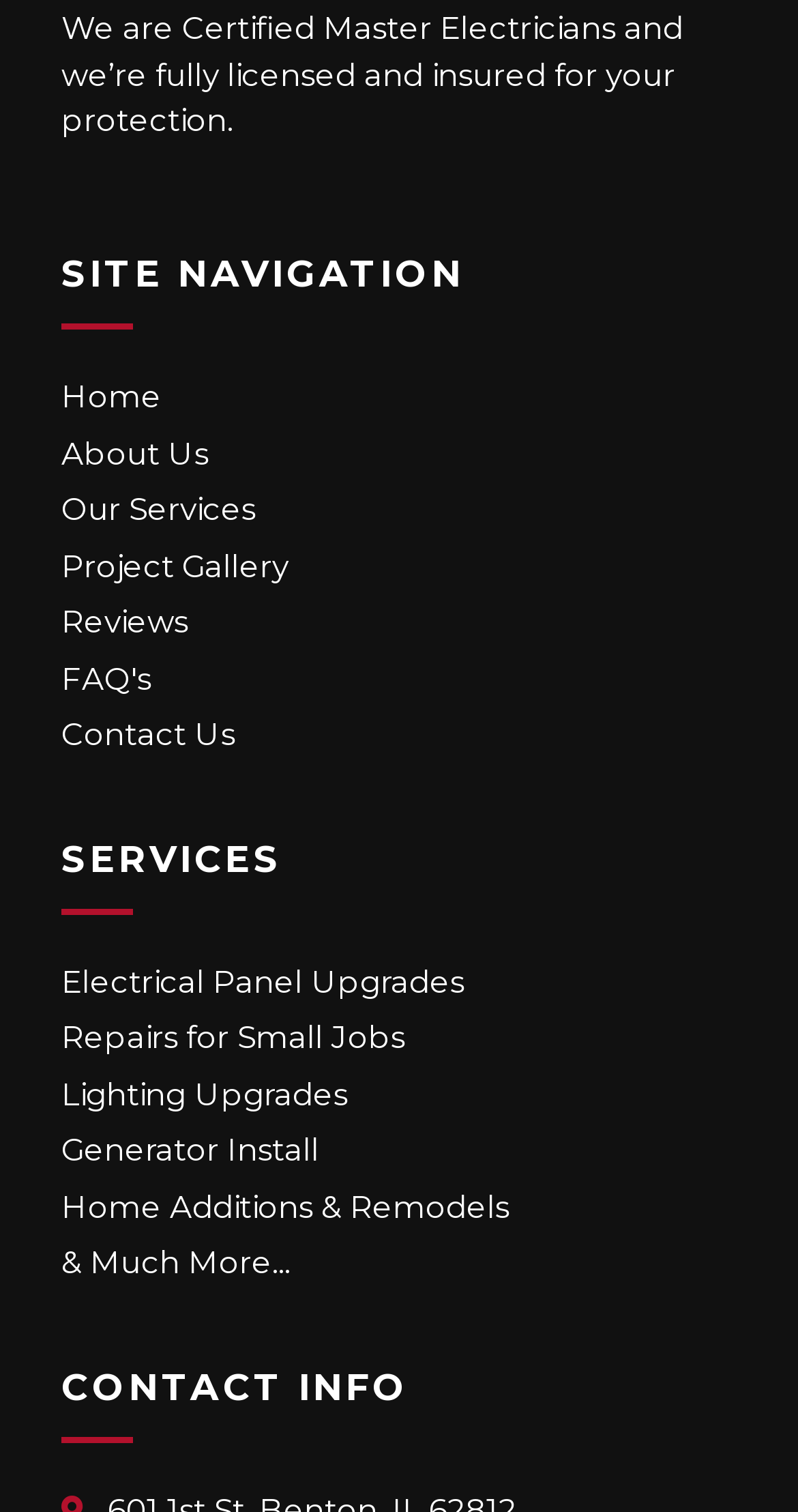Locate the bounding box coordinates of the clickable area needed to fulfill the instruction: "Get contact information".

[0.077, 0.471, 0.923, 0.502]